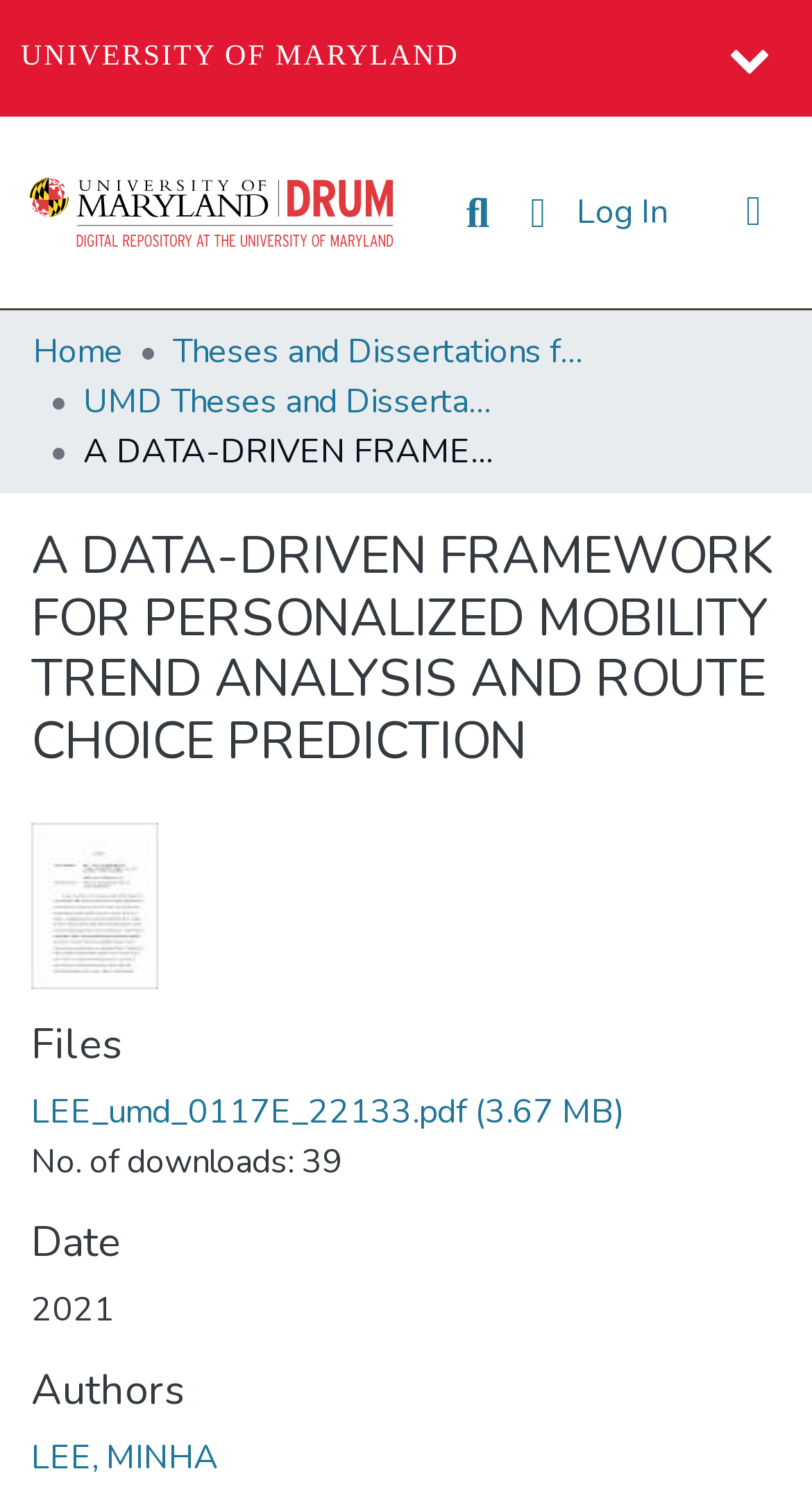Provide a brief response to the question using a single word or phrase: 
Who is the author of the publication?

LEE, MINHA